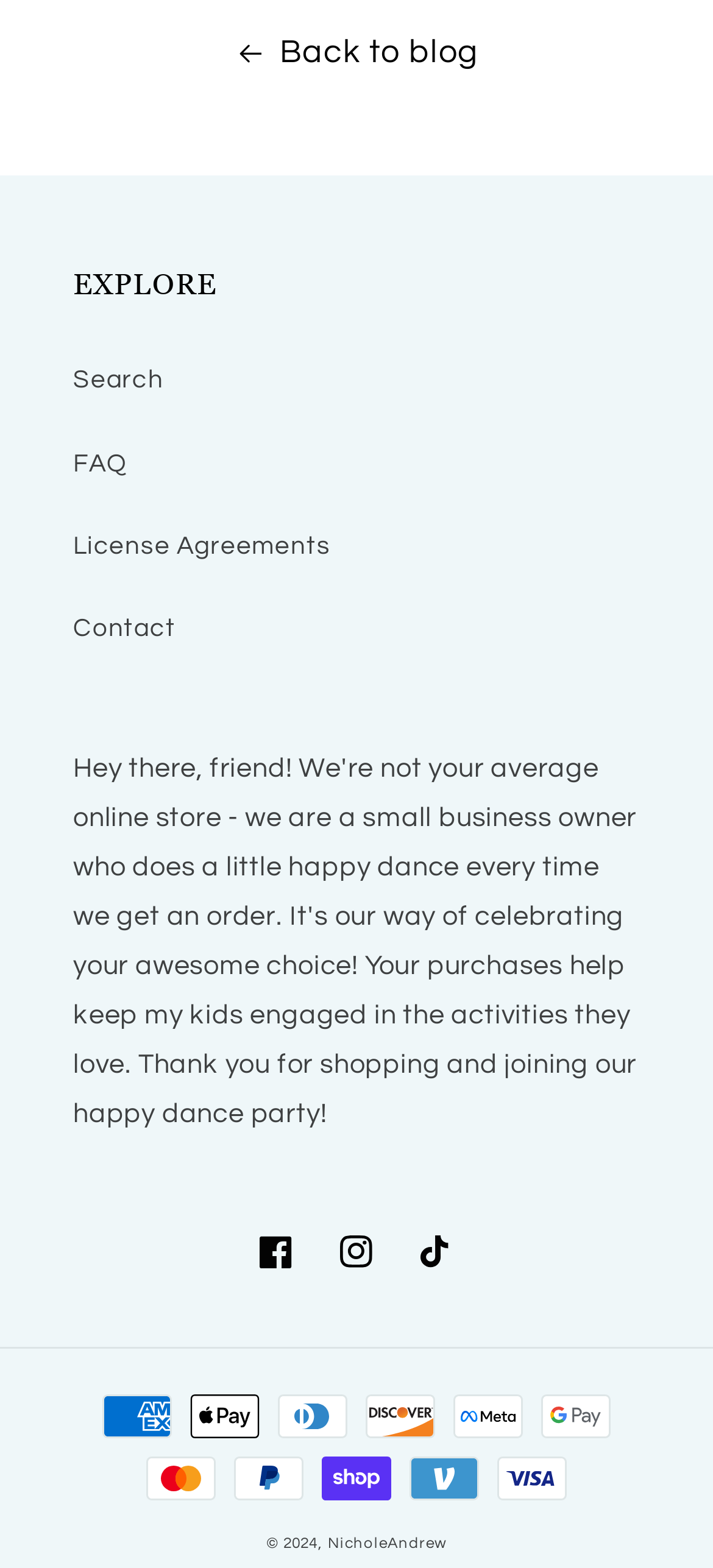Please find the bounding box coordinates of the element that must be clicked to perform the given instruction: "go back to blog". The coordinates should be four float numbers from 0 to 1, i.e., [left, top, right, bottom].

[0.0, 0.015, 1.0, 0.053]